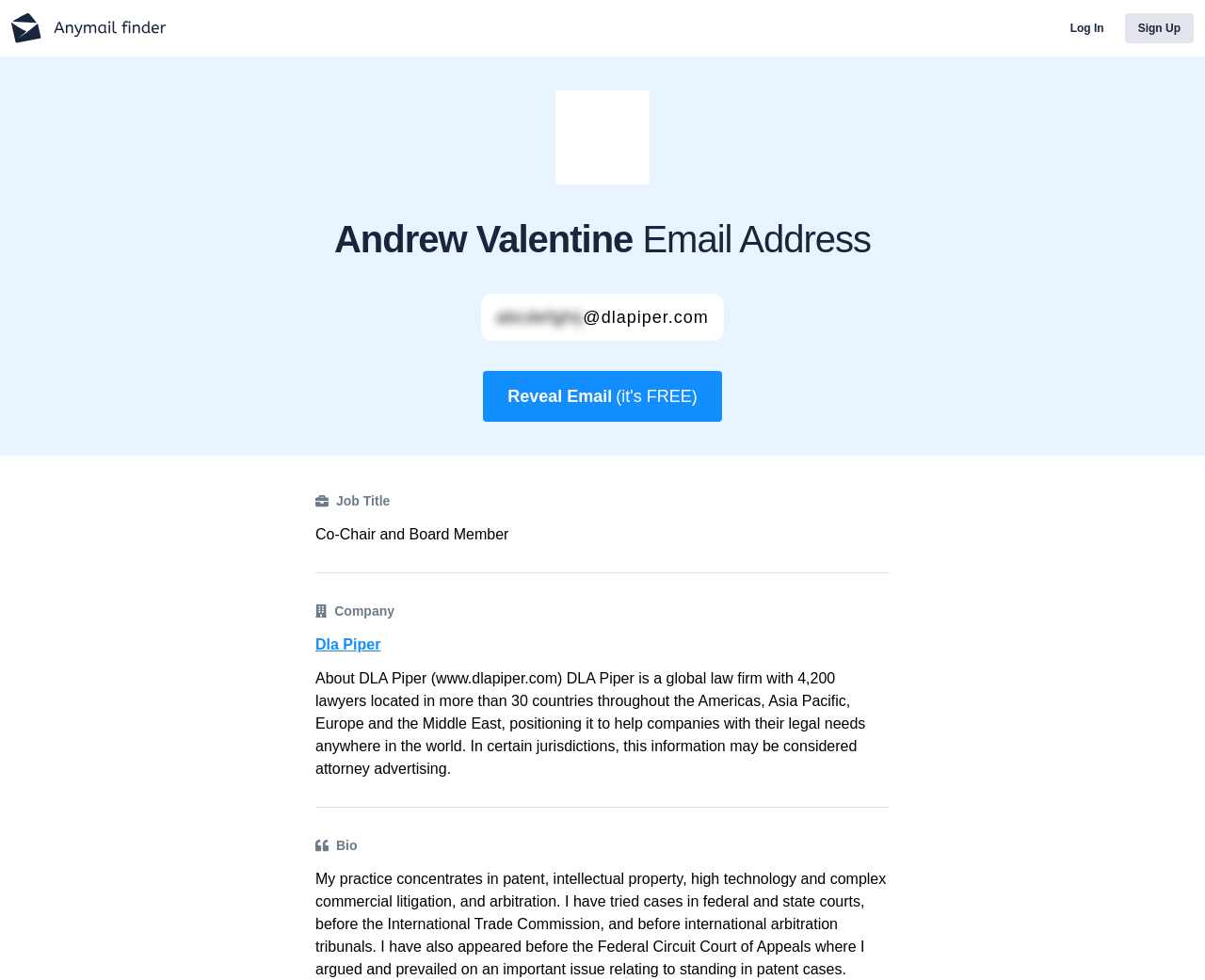Identify the title of the webpage and provide its text content.

Andrew Valentine Email Address